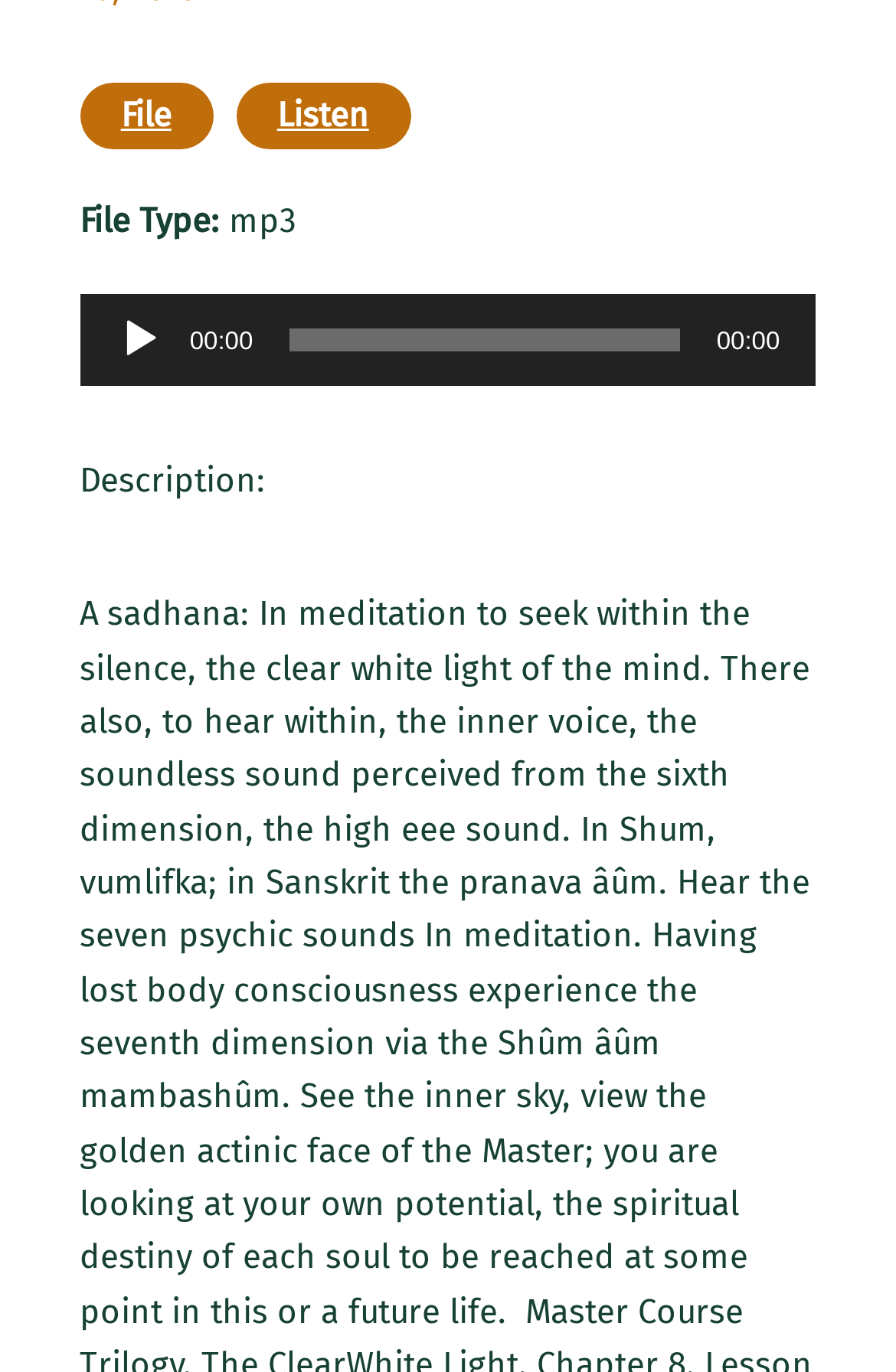Using the provided element description "File", determine the bounding box coordinates of the UI element.

[0.089, 0.06, 0.237, 0.109]